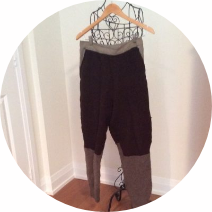Answer the question using only a single word or phrase: 
What is the main focus of the pants' design?

Sustainability